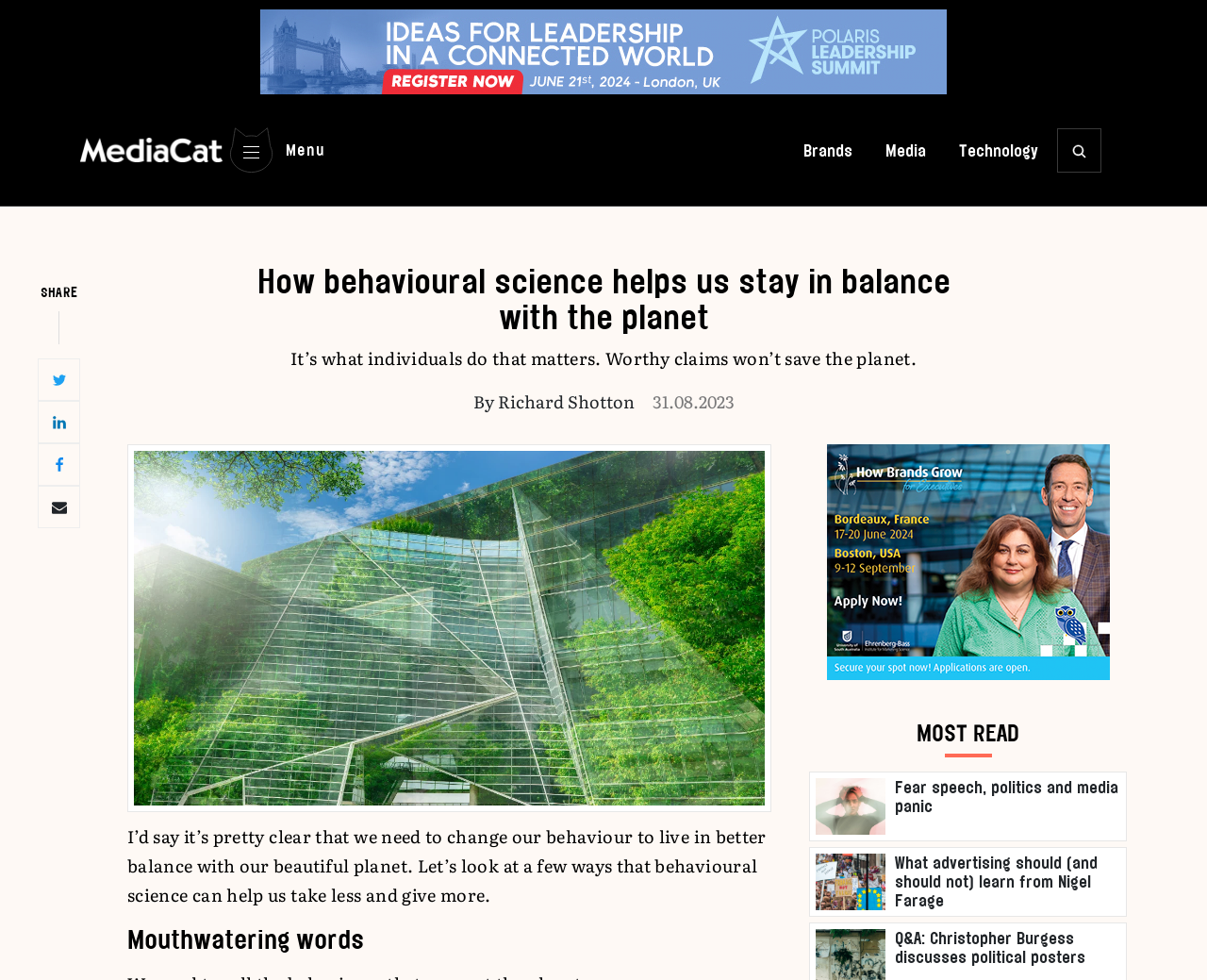Identify the main heading from the webpage and provide its text content.

How behavioural science helps us stay in balance with the planet